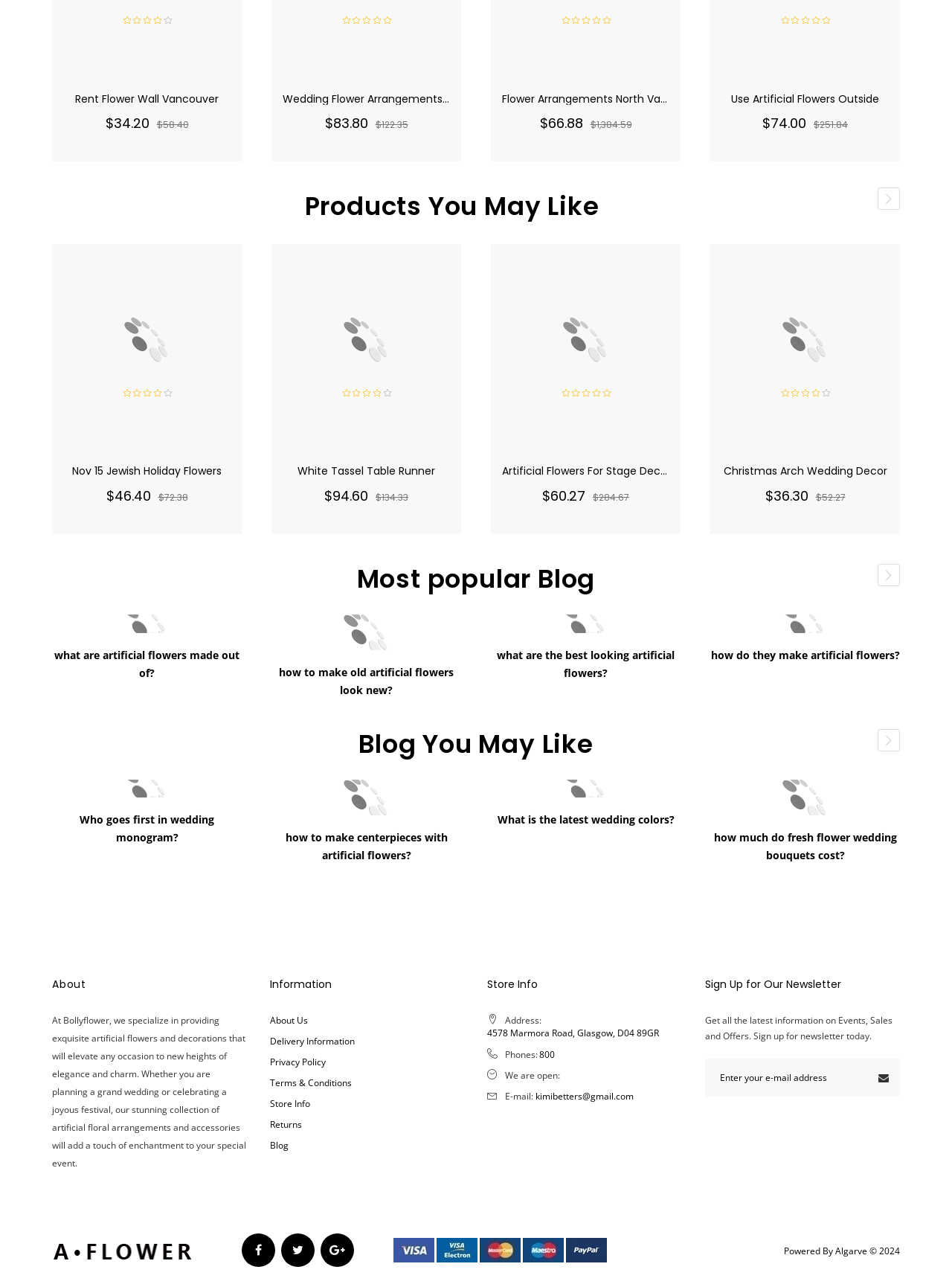Based on the element description, predict the bounding box coordinates (top-left x, top-left y, bottom-right x, bottom-right y) for the UI element in the screenshot: Terms & Conditions

[0.283, 0.835, 0.369, 0.849]